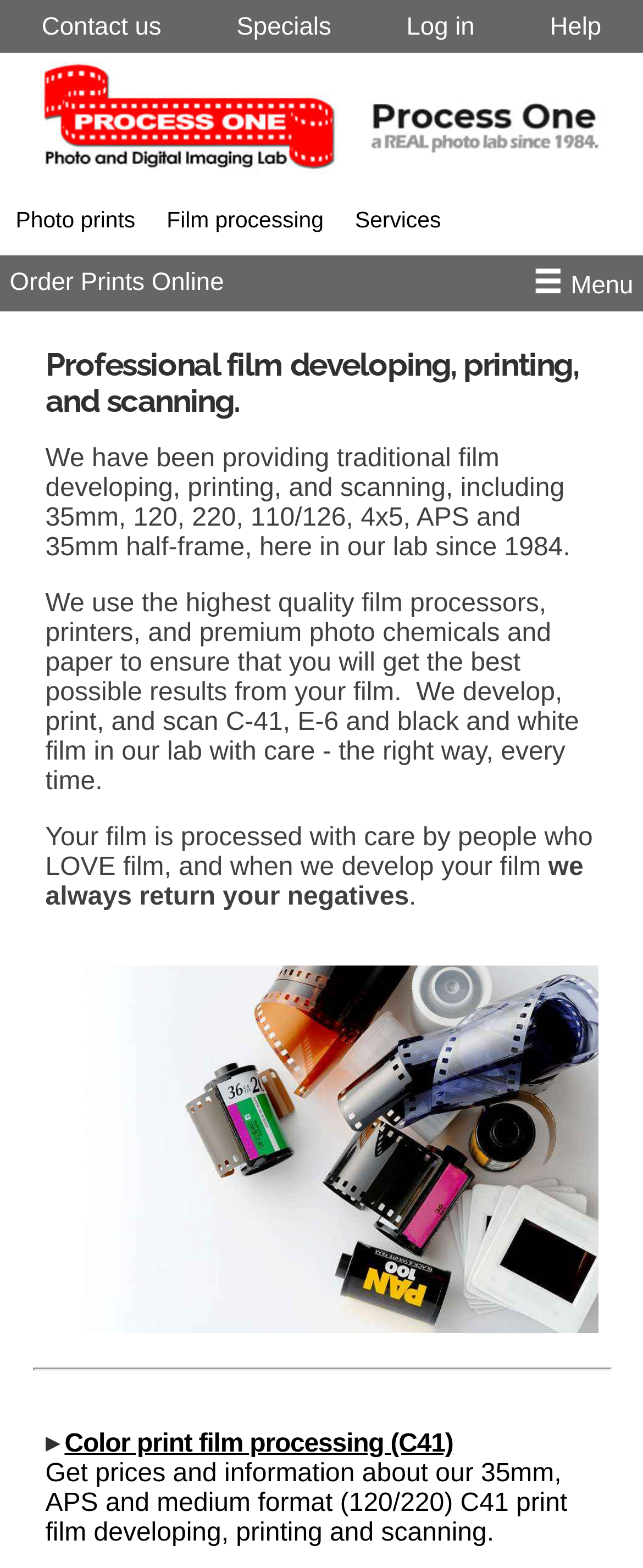Determine the bounding box coordinates for the region that must be clicked to execute the following instruction: "Learn about Film processing".

[0.235, 0.133, 0.528, 0.149]